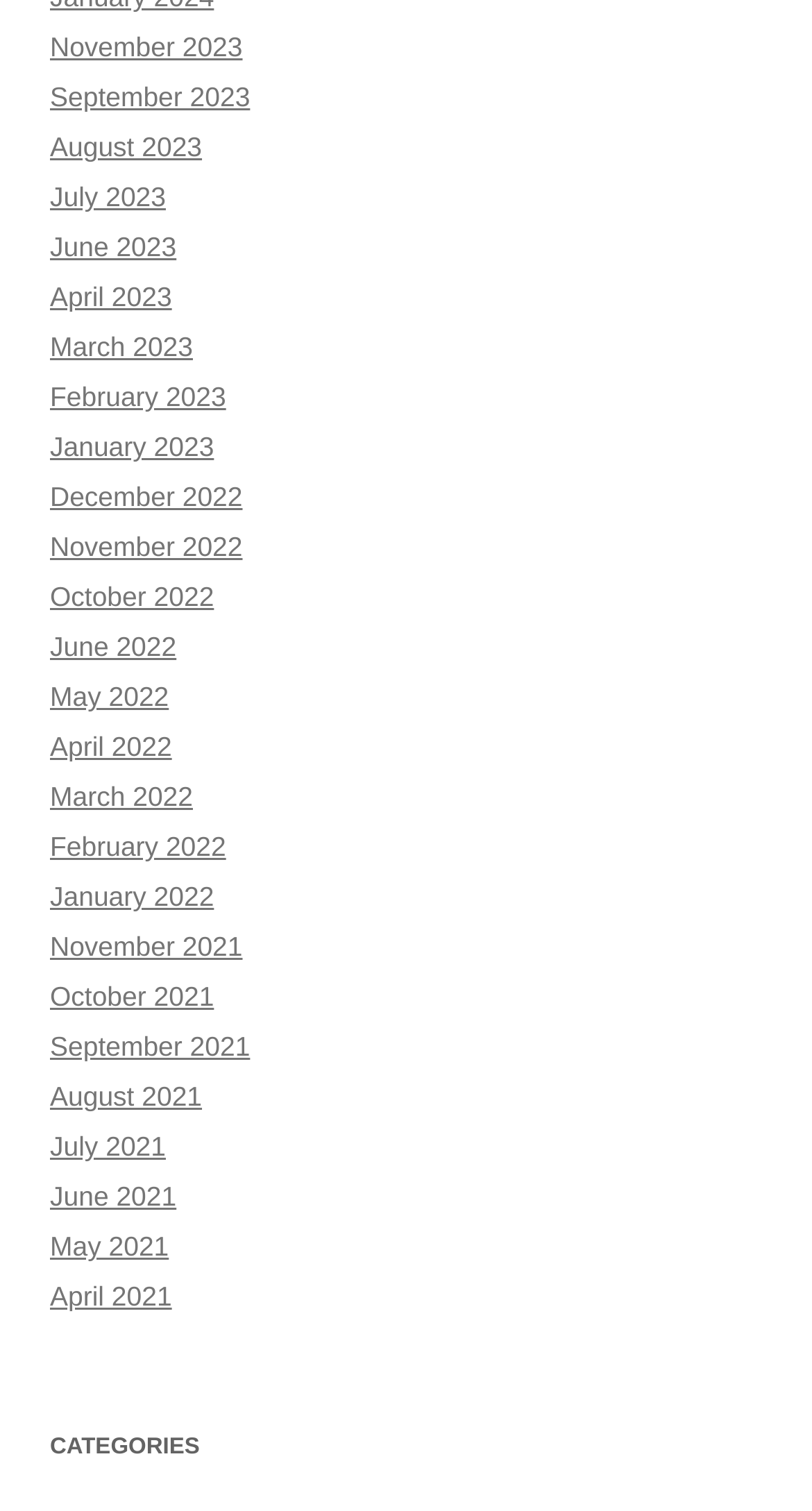Please provide the bounding box coordinates for the element that needs to be clicked to perform the instruction: "View January 2022". The coordinates must consist of four float numbers between 0 and 1, formatted as [left, top, right, bottom].

[0.062, 0.583, 0.264, 0.604]